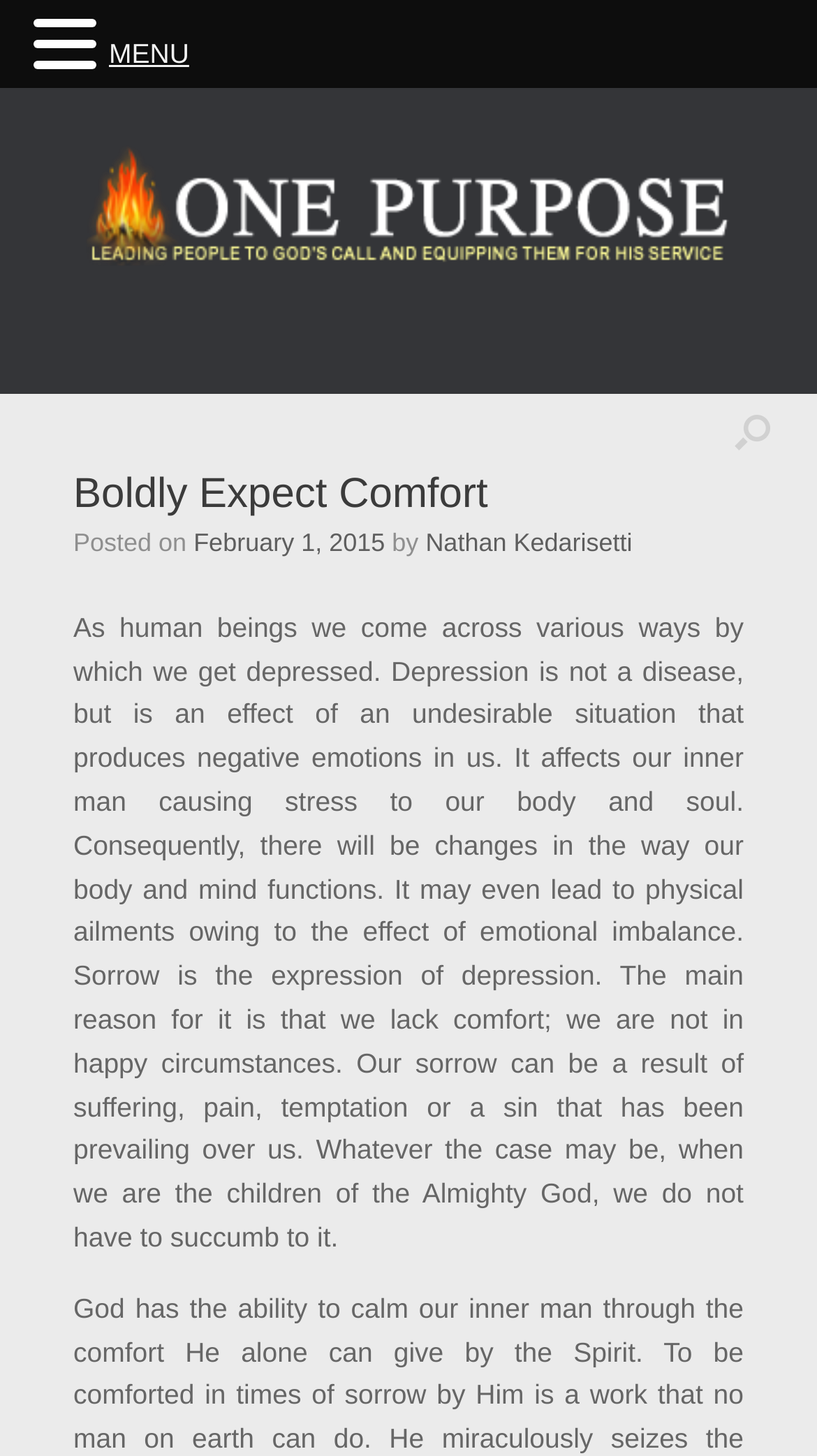Refer to the image and provide an in-depth answer to the question:
What is the effect of depression on the body?

According to the article, depression affects the inner man, causing stress to the body and soul, and may even lead to physical ailments owing to emotional imbalance.